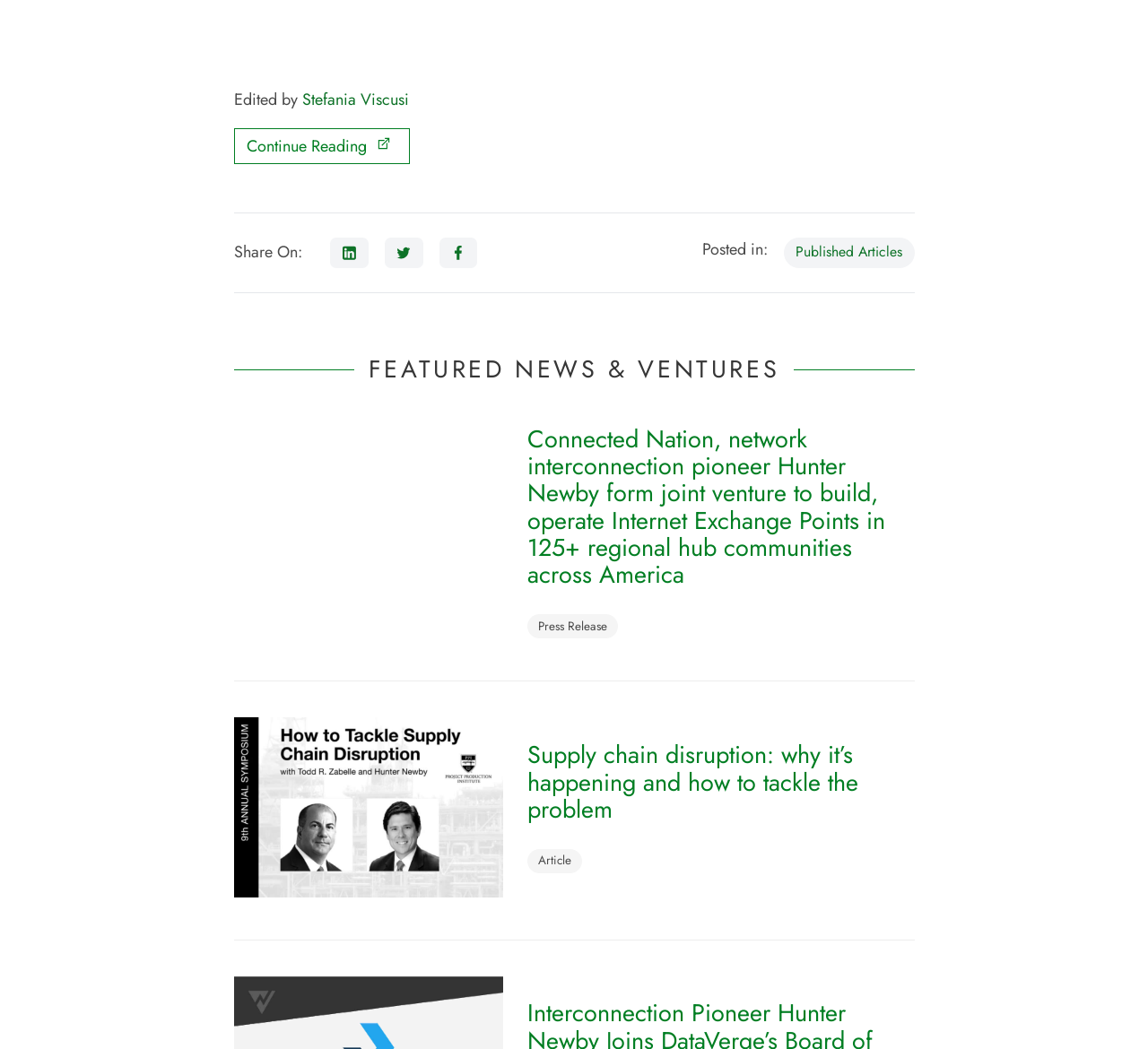Locate the bounding box coordinates of the clickable element to fulfill the following instruction: "Read the article about supply chain disruption". Provide the coordinates as four float numbers between 0 and 1 in the format [left, top, right, bottom].

[0.459, 0.707, 0.796, 0.785]